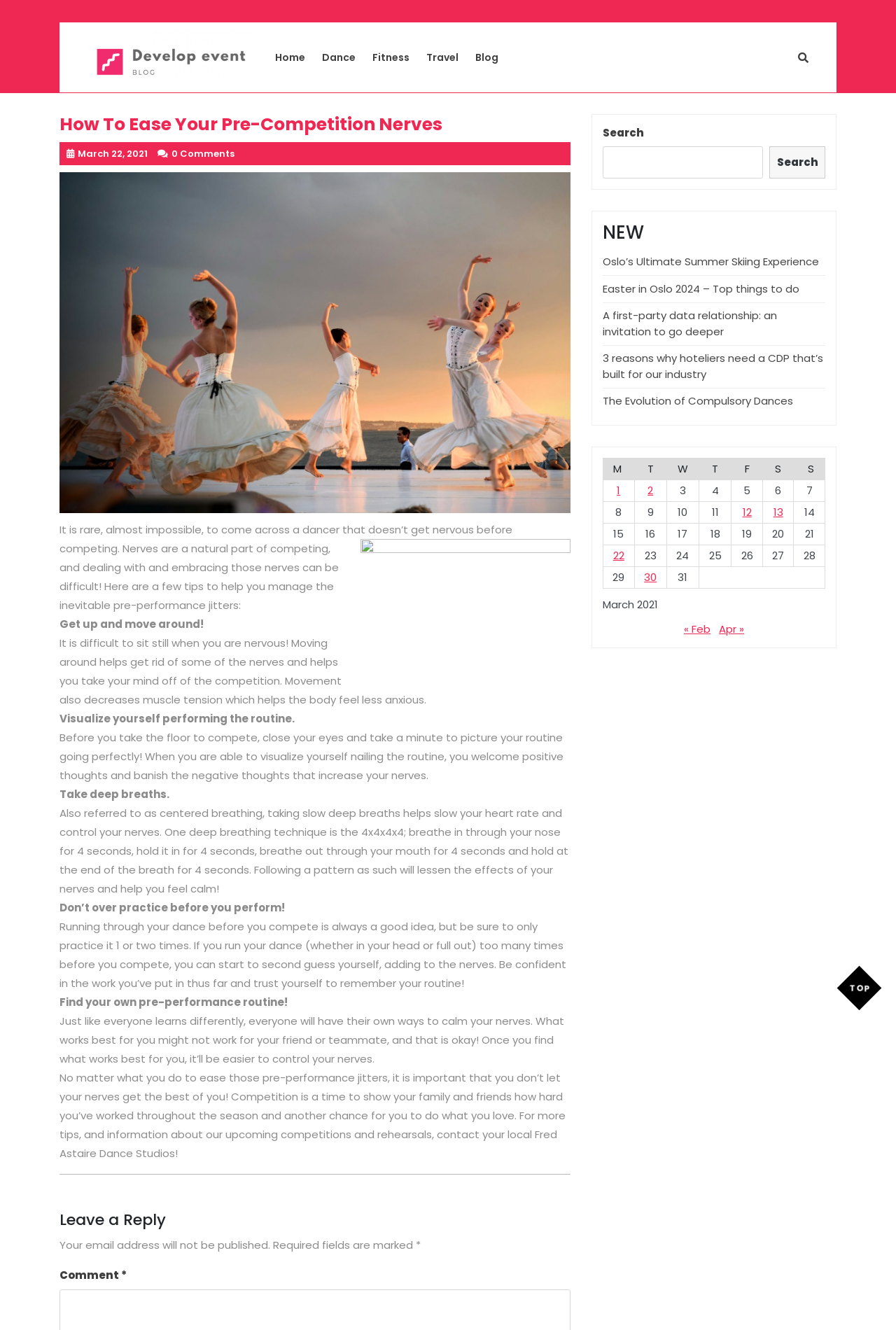Identify the bounding box coordinates of the clickable section necessary to follow the following instruction: "Click on the 'Develop event' link". The coordinates should be presented as four float numbers from 0 to 1, i.e., [left, top, right, bottom].

[0.086, 0.022, 0.283, 0.064]